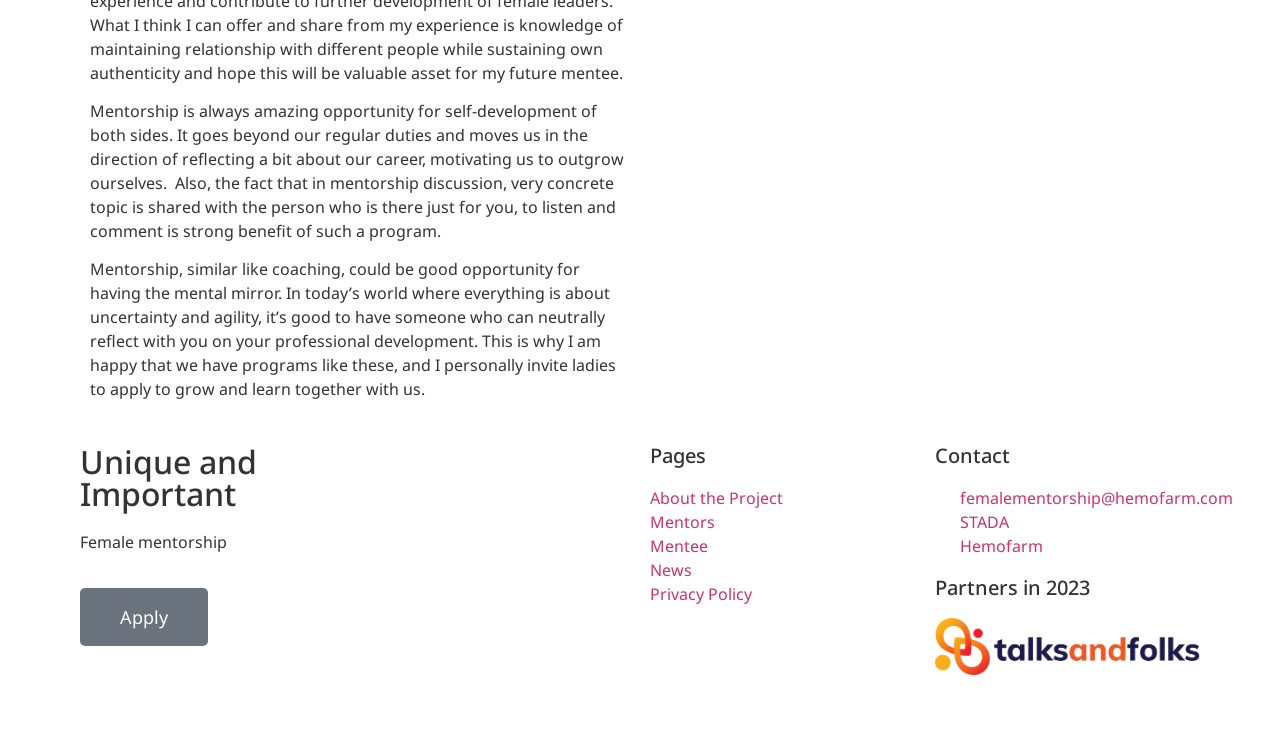Determine the bounding box coordinates of the clickable region to execute the instruction: "View mentors". The coordinates should be four float numbers between 0 and 1, denoted as [left, top, right, bottom].

[0.508, 0.679, 0.715, 0.711]